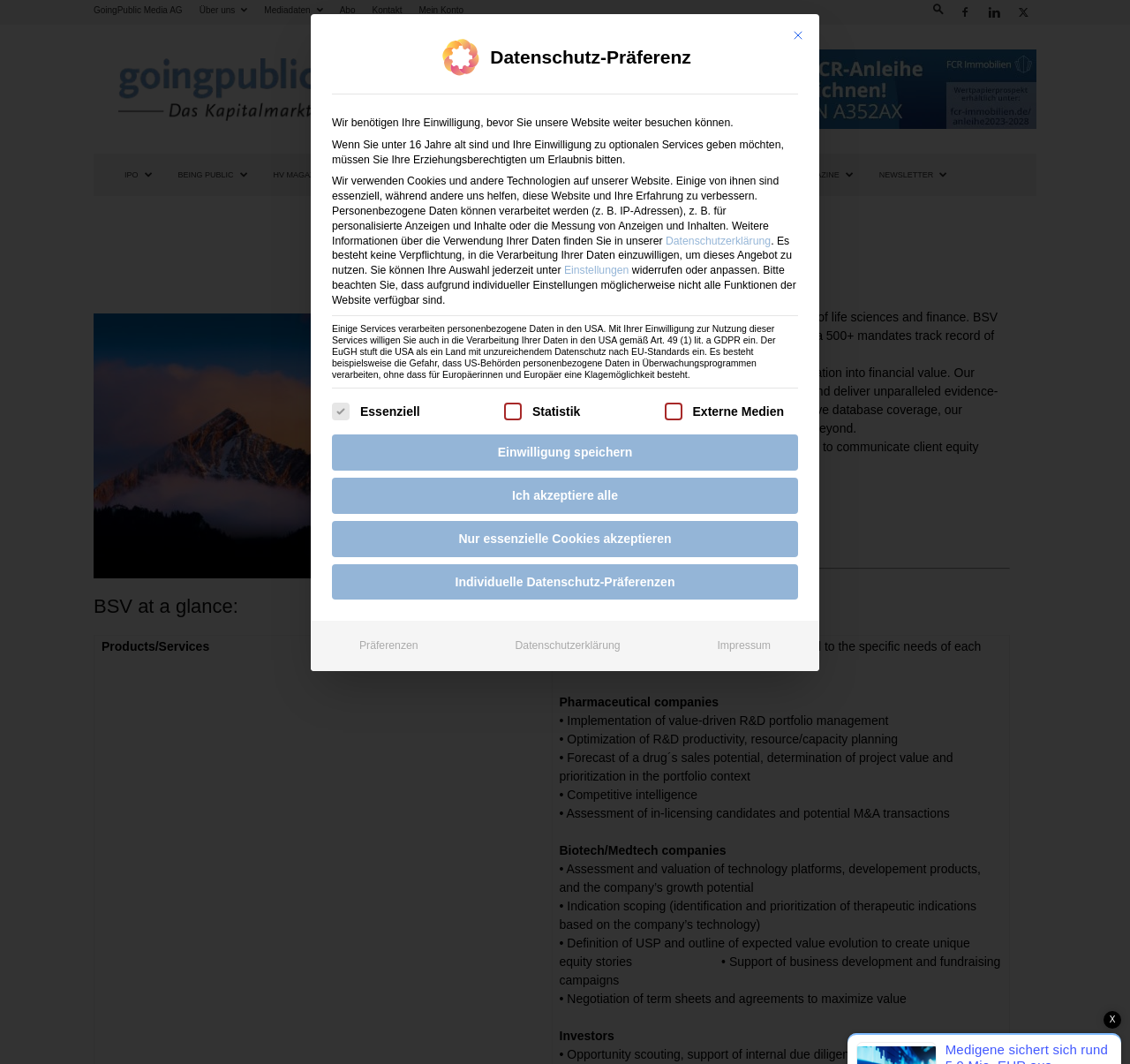Find and provide the bounding box coordinates for the UI element described here: "Individuelle Datenschutz-Präferenzen". The coordinates should be given as four float numbers between 0 and 1: [left, top, right, bottom].

[0.294, 0.53, 0.706, 0.564]